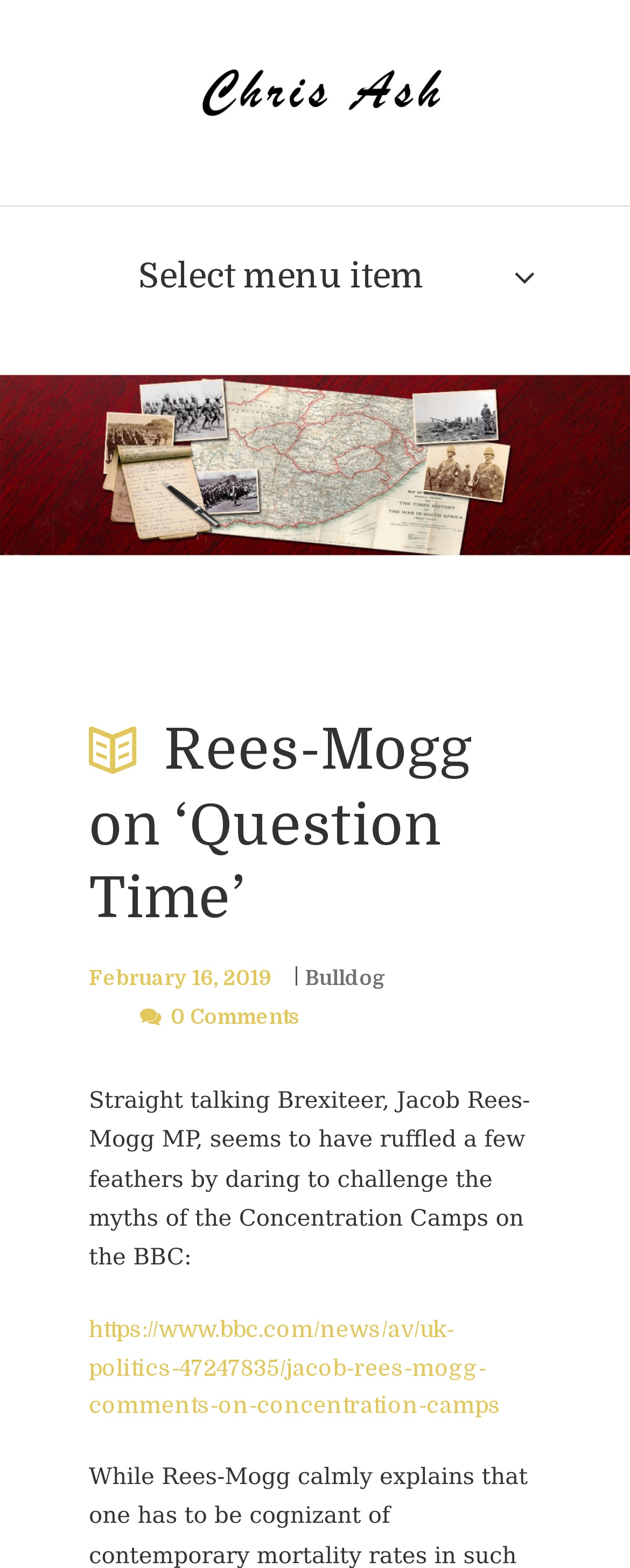From the element description 0 Comments, predict the bounding box coordinates of the UI element. The coordinates must be specified in the format (top-left x, top-left y, bottom-right x, bottom-right y) and should be within the 0 to 1 range.

[0.222, 0.636, 0.476, 0.661]